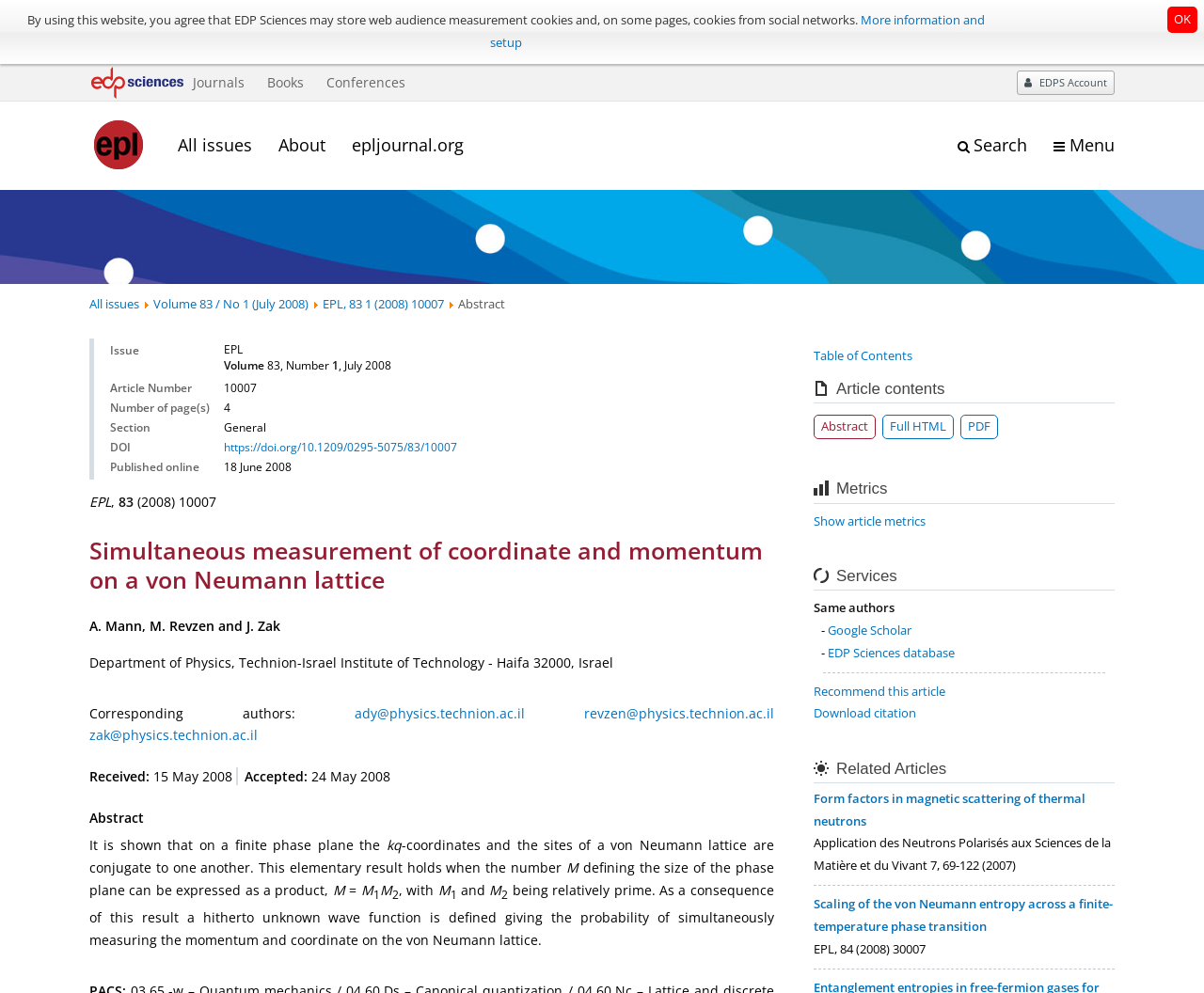Can you find the bounding box coordinates of the area I should click to execute the following instruction: "View the abstract of the article"?

[0.38, 0.298, 0.42, 0.315]